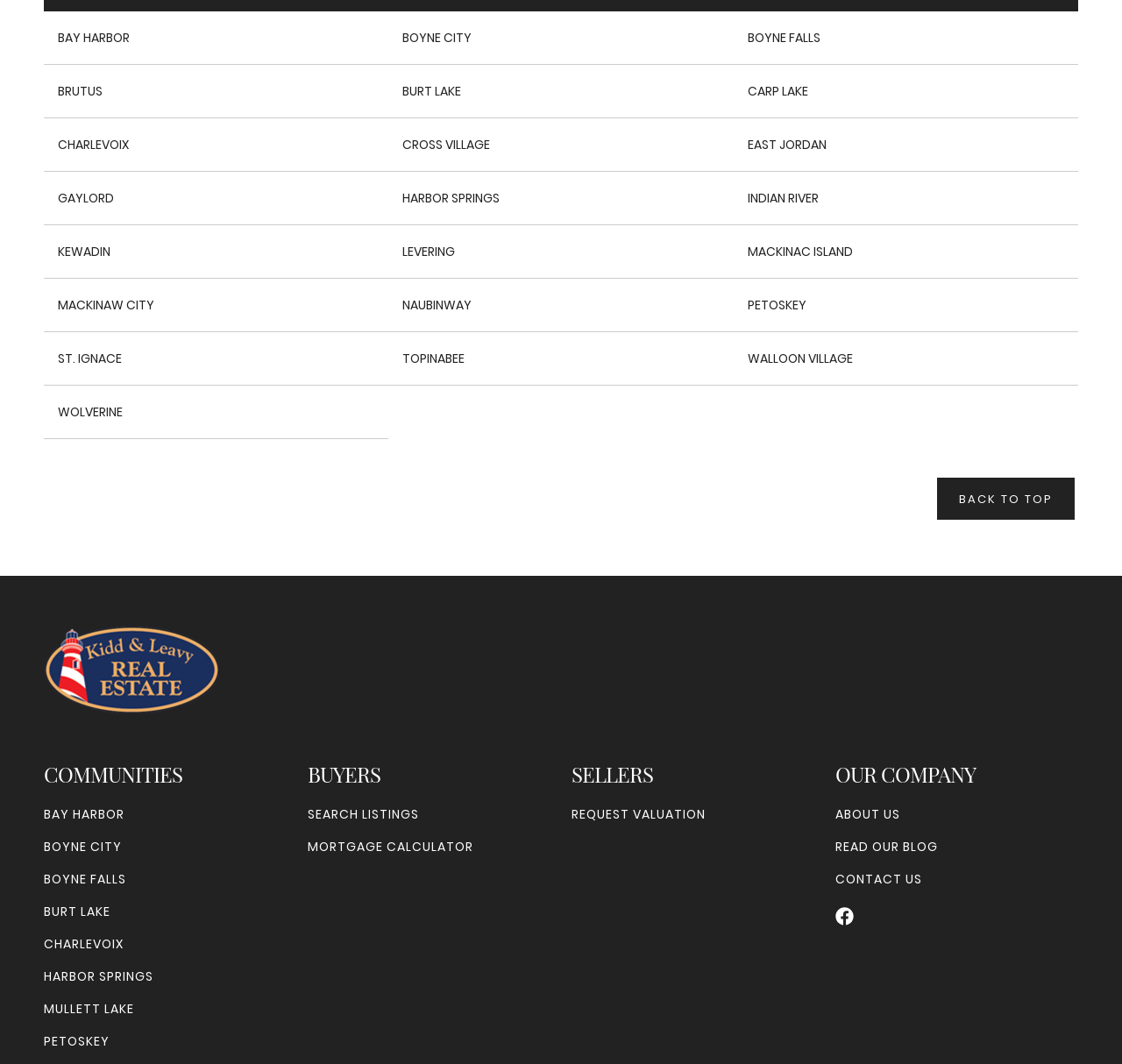Based on the image, give a detailed response to the question: How many communities are listed?

I counted the number of links under the 'COMMUNITIES' heading, and there are 21 links, each representing a community.